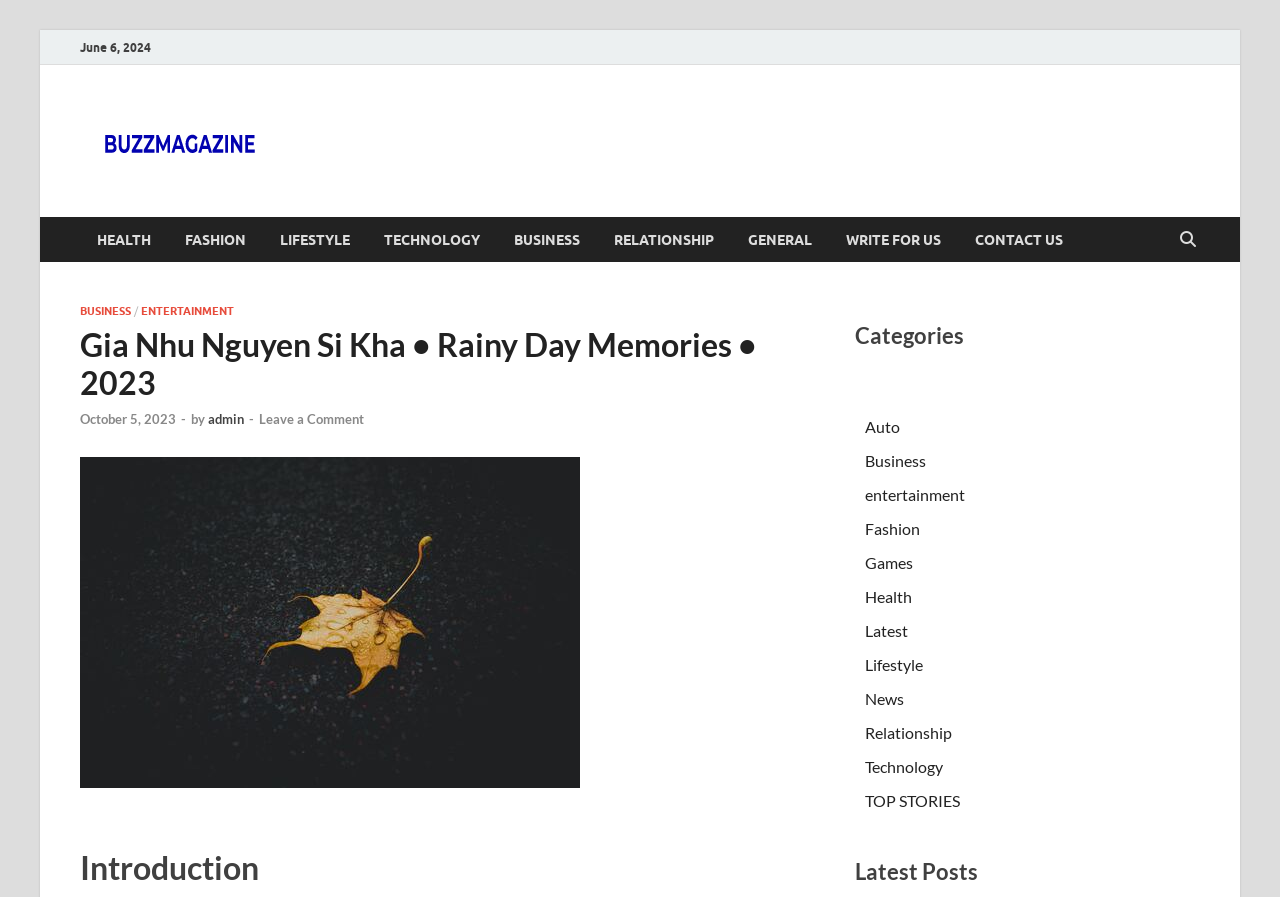Determine the bounding box coordinates of the clickable area required to perform the following instruction: "Read stories from partners". The coordinates should be represented as four float numbers between 0 and 1: [left, top, right, bottom].

None